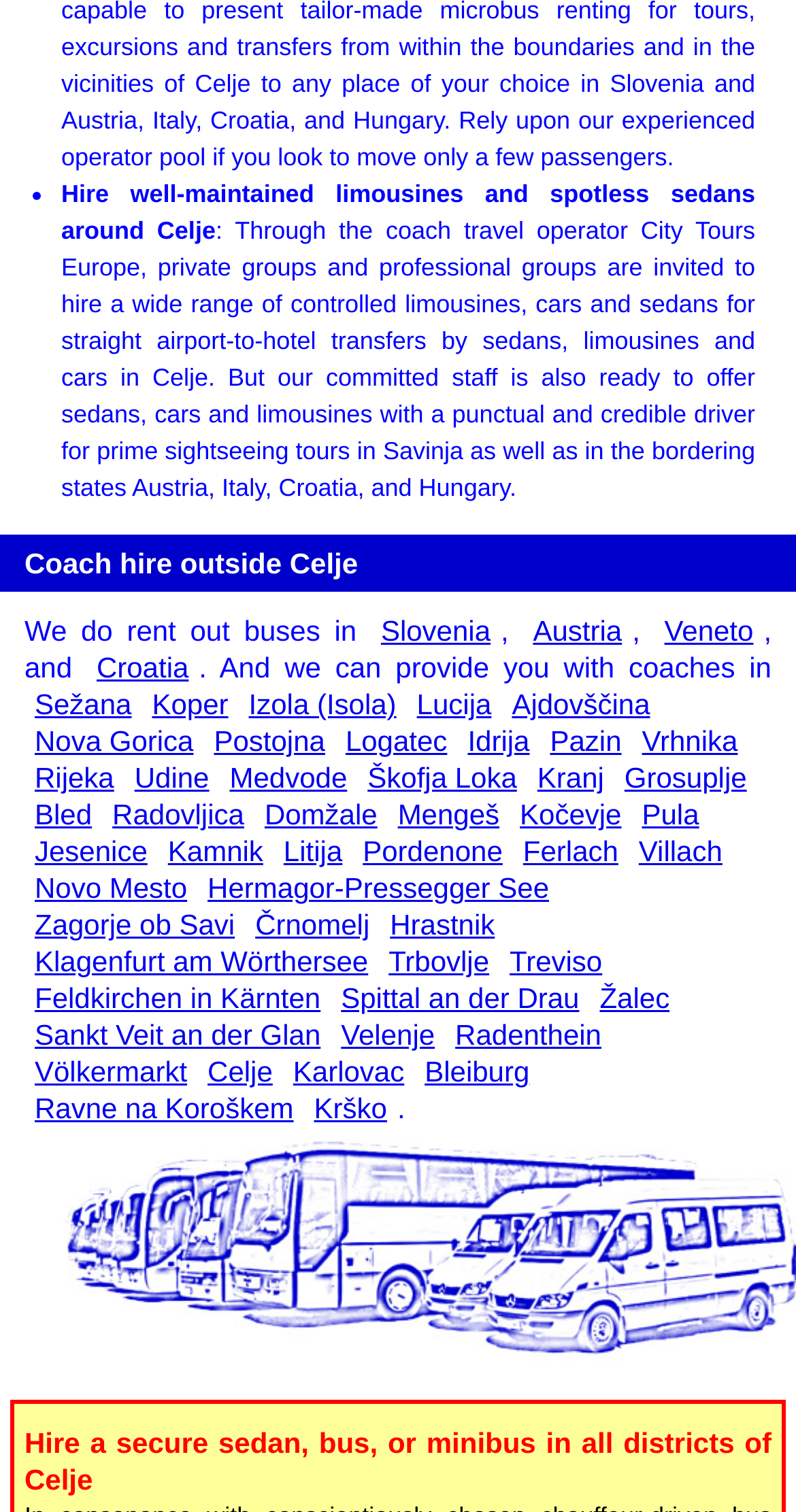Locate the bounding box coordinates of the element that needs to be clicked to carry out the instruction: "Read about 'Coach hire outside Celje'". The coordinates should be given as four float numbers ranging from 0 to 1, i.e., [left, top, right, bottom].

[0.0, 0.354, 1.0, 0.392]